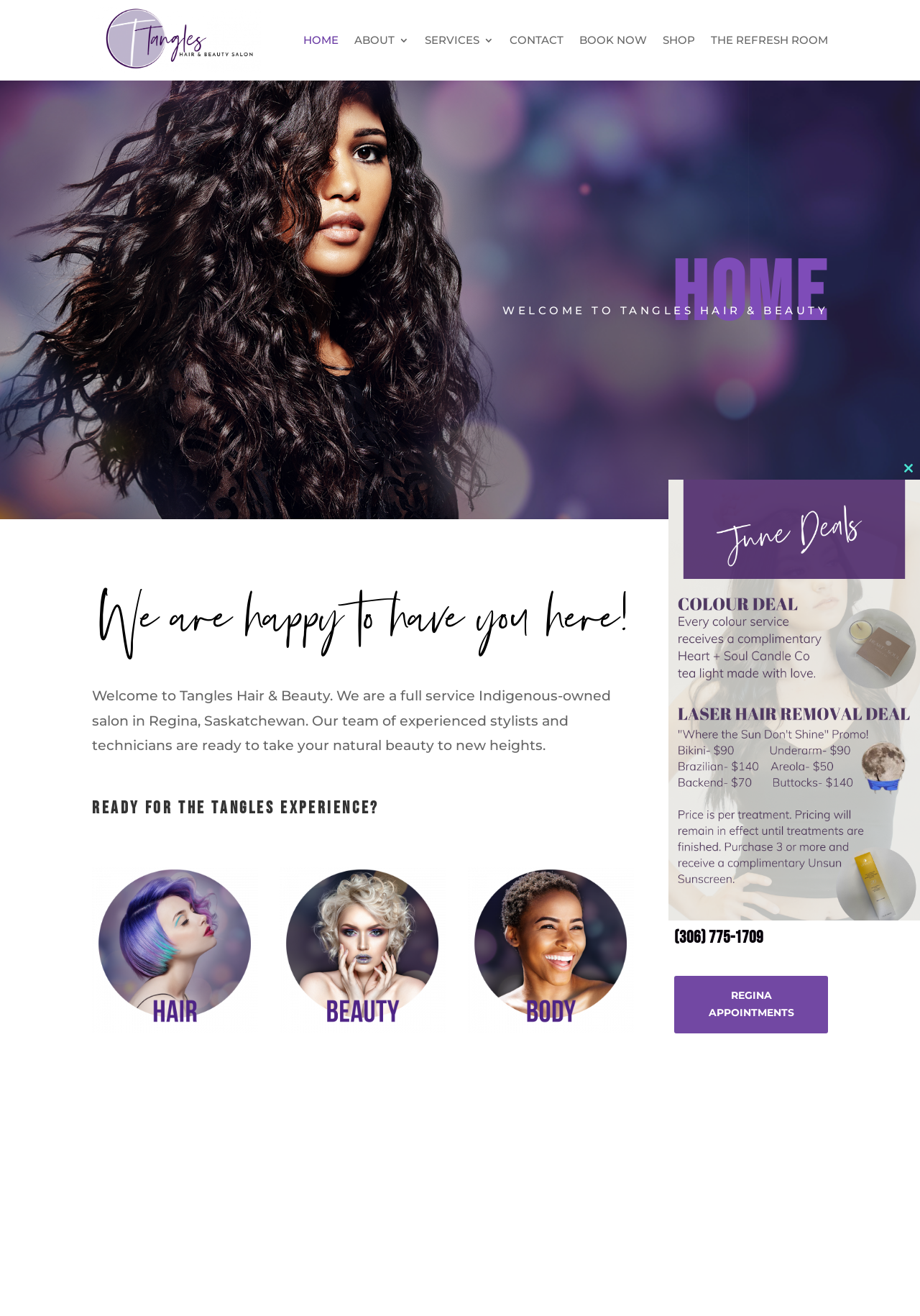Give a detailed overview of the webpage's appearance and contents.

The webpage is for Tangles Hair & Beauty, an Indigenous-owned salon in Regina, Saskatchewan. At the top, there is a navigation menu with seven links: HOME, ABOUT 3, SERVICES 3, CONTACT, BOOK NOW, SHOP, and THE REFRESH ROOM. Below the navigation menu, there is a large heading that reads "HOME". 

On the left side of the page, there is a welcome message that says "WELCOME TO TANGLES HAIR & BEAUTY" followed by a brief introduction to the salon. The introduction is divided into two paragraphs, with the first paragraph stating that the salon is happy to have visitors and the second paragraph providing more details about the salon's services and team.

On the right side of the page, there is a section that encourages visitors to book an appointment. This section has a heading that reads "READY FOR THE TANGLES EXPERIENCE?" and includes a call-to-action to book an appointment. Below this section, there is a heading that reads "REGINA" followed by a paragraph that provides more information about the salon's services and contact details. 

There is also a phone number heading "(306) 775-1709" with a link to the same phone number. Additionally, there is a link to "REGINA APPOINTMENTS" at the bottom right corner of the page. 

At the bottom of the page, there is a modal dialog with a button to close it.